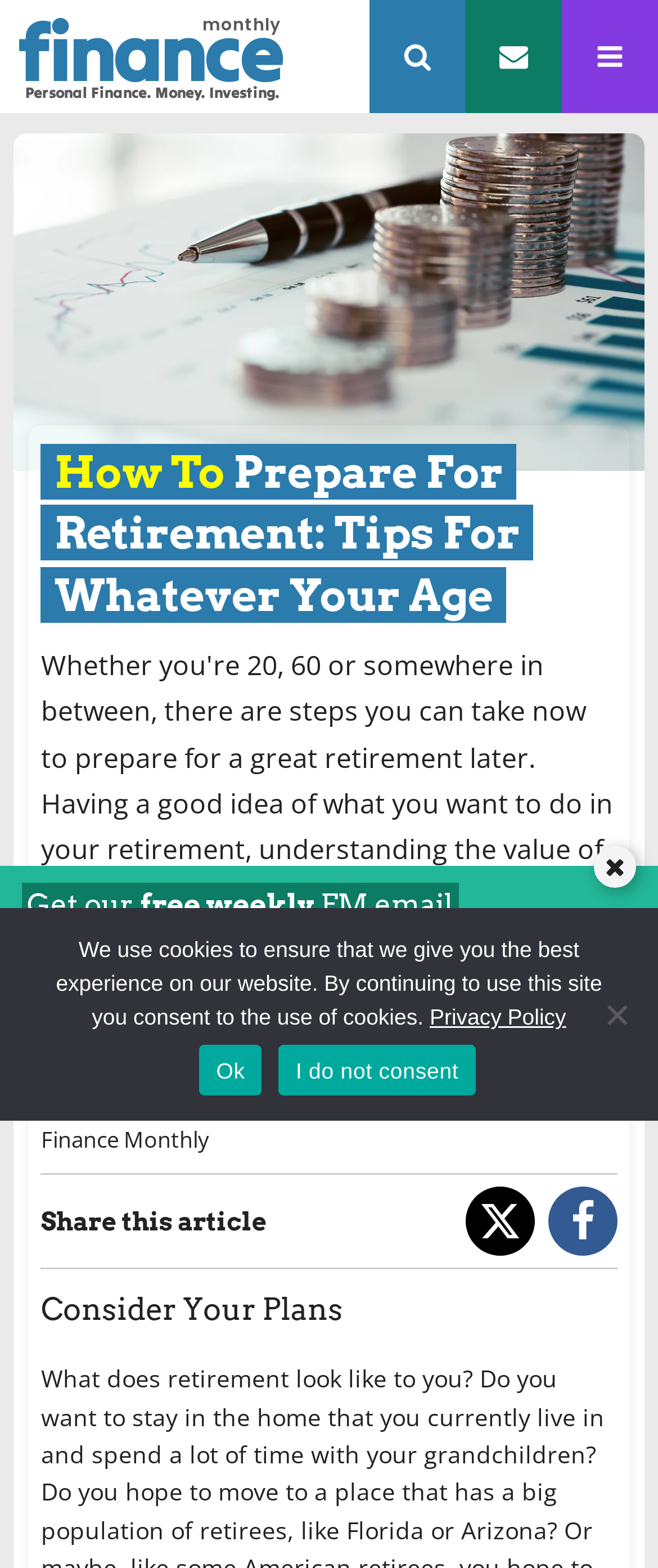What is the topic of the article?
Can you offer a detailed and complete answer to this question?

I found the topic of the article by looking at the heading elements that say 'How To Prepare For Retirement: Tips For Whatever Your Age' and 'Consider Your Plans', which suggest that the article is about planning for retirement.